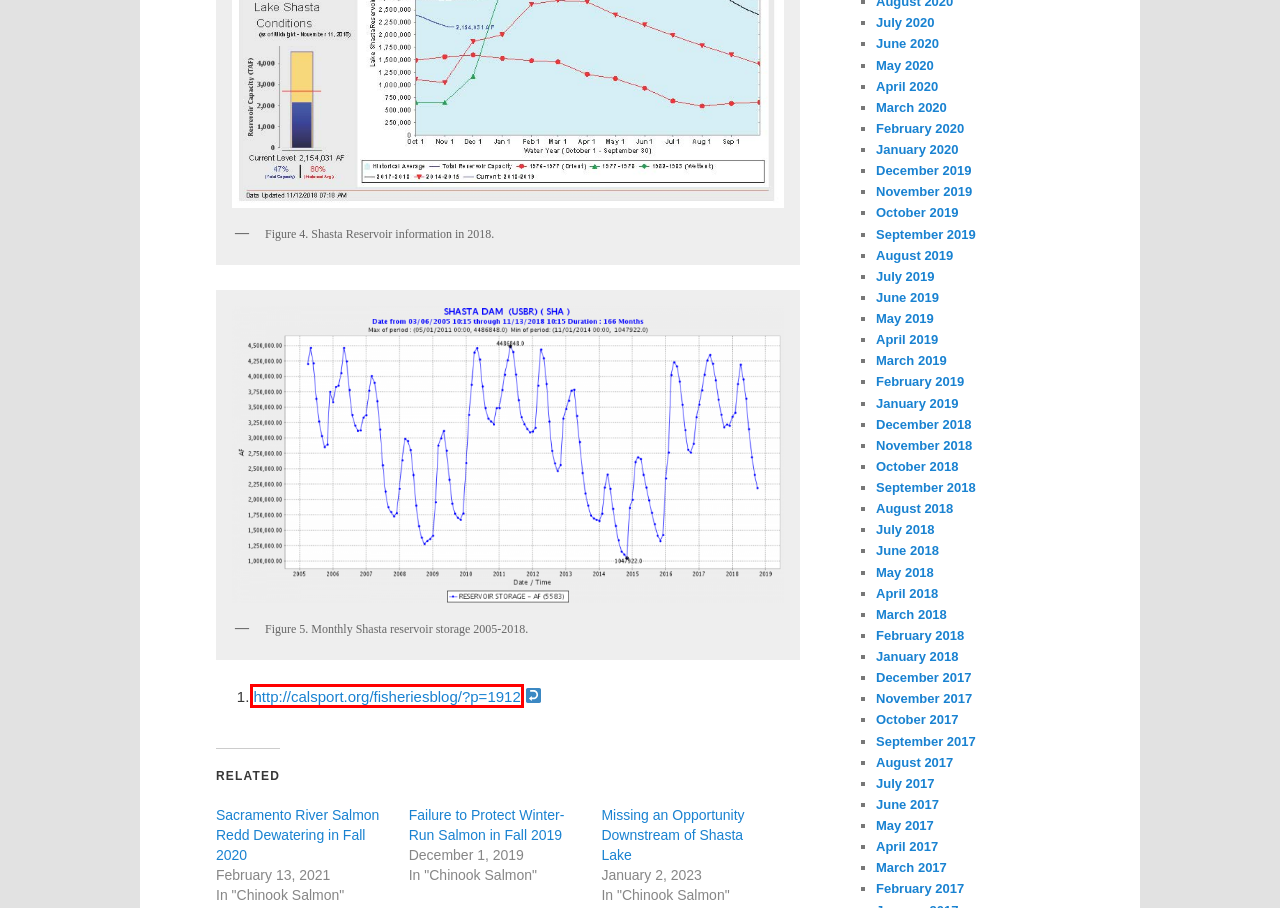Observe the screenshot of a webpage with a red bounding box highlighting an element. Choose the webpage description that accurately reflects the new page after the element within the bounding box is clicked. Here are the candidates:
A. June | 2017 | California Fisheries Blog
B. November | 2017 | California Fisheries Blog
C. December | 2017 | California Fisheries Blog
D. Another Salmon Hit for 2017 | California Fisheries Blog
E. January | 2019 | California Fisheries Blog
F. July | 2019 | California Fisheries Blog
G. April | 2018 | California Fisheries Blog
H. February | 2017 | California Fisheries Blog

D